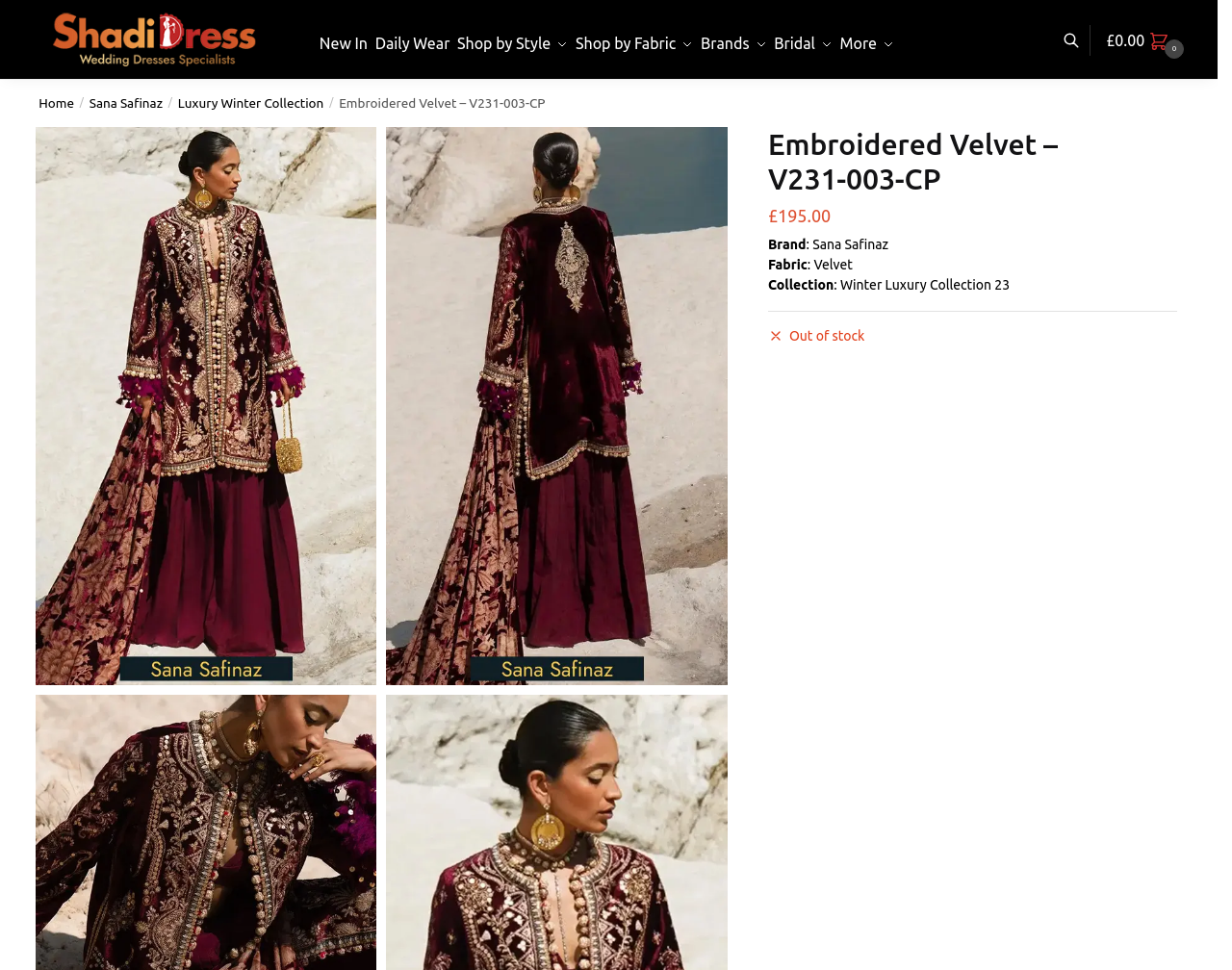What is the price of the Embroidered Velvet?
Using the image, elaborate on the answer with as much detail as possible.

I found the price of the Embroidered Velvet by looking at the text next to the '£' symbol, which is located below the product name and above the product details.